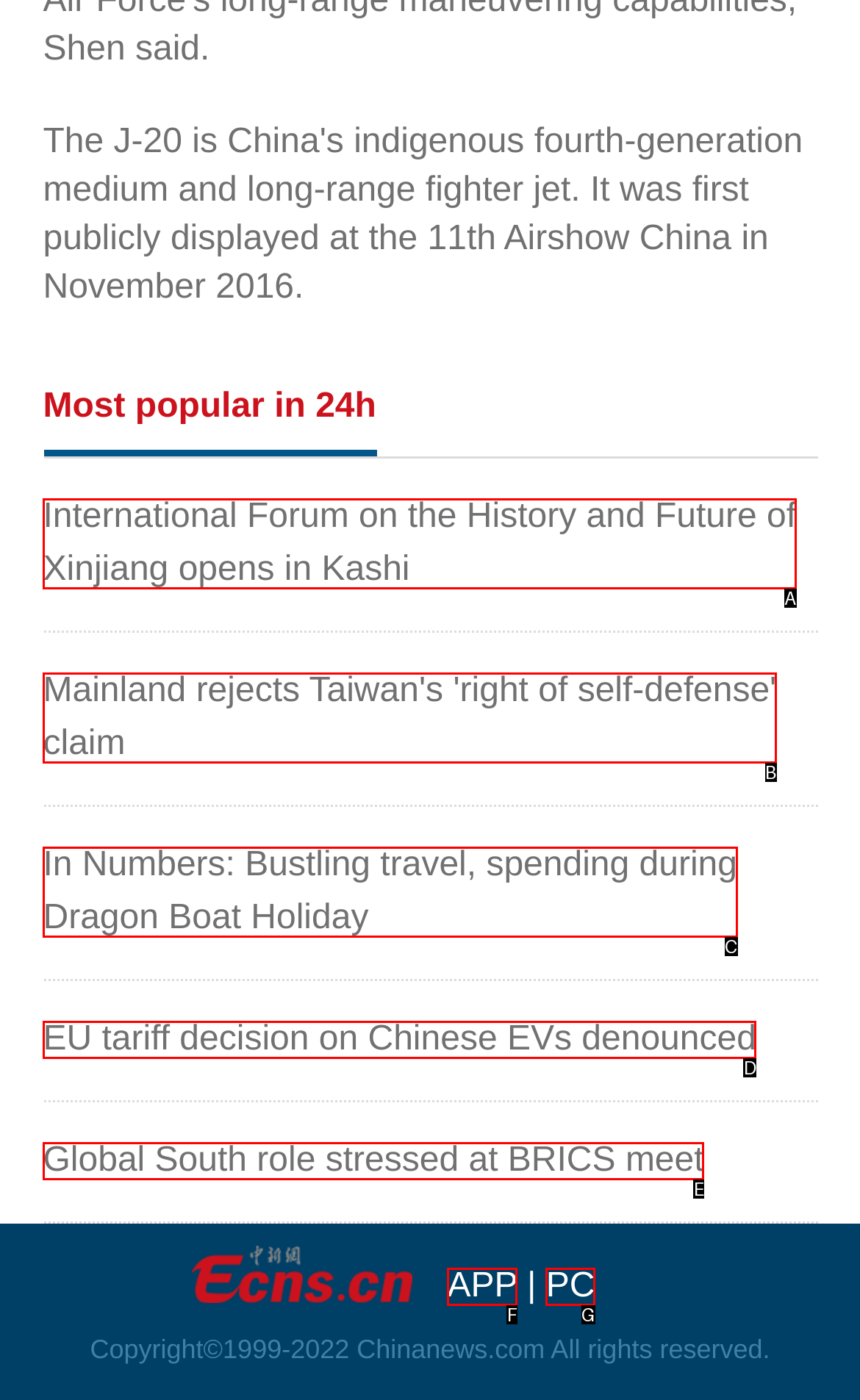Point out the HTML element that matches the following description: PC
Answer with the letter from the provided choices.

G